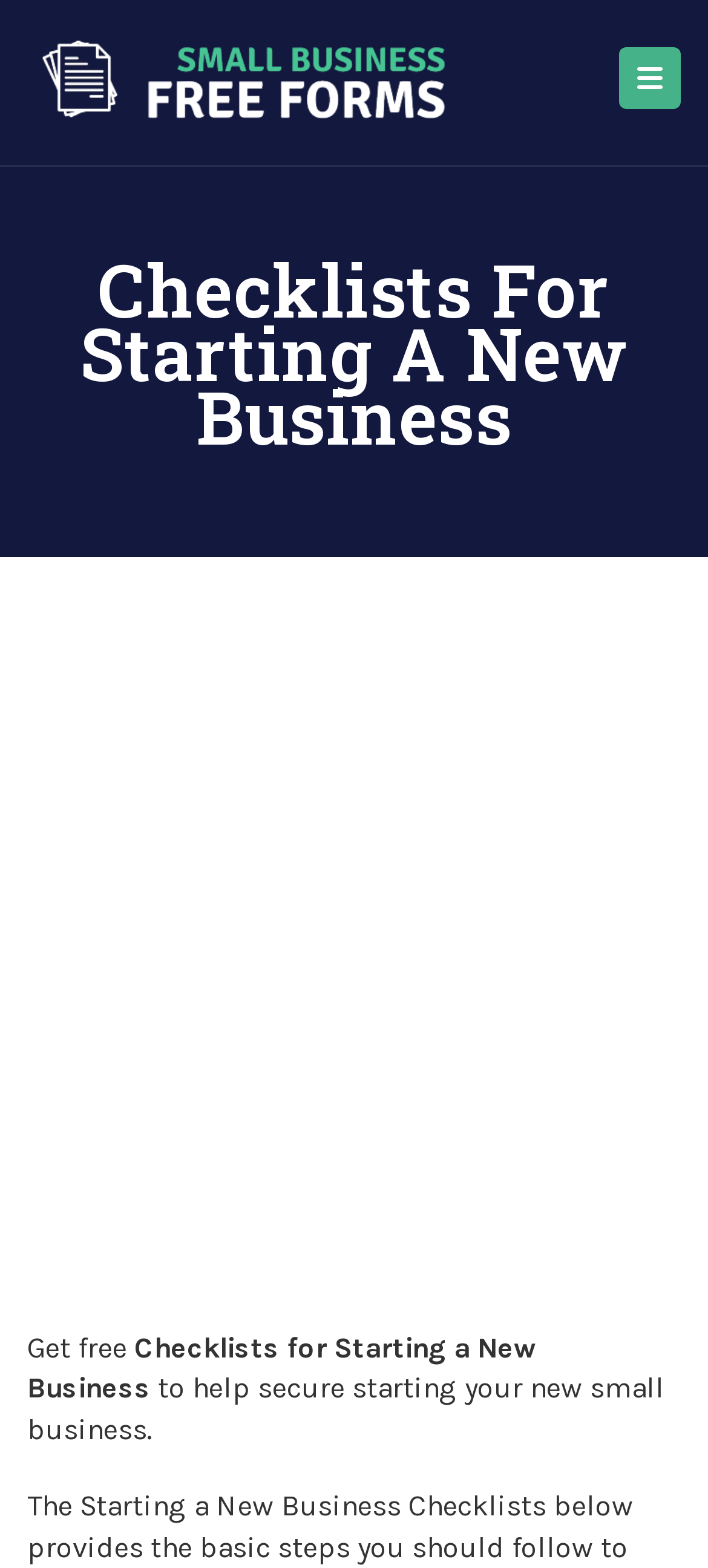What type of business is the checklist for?
Answer the question with as much detail as you can, using the image as a reference.

The text 'Checklists for Starting a New Business' and 'to help secure starting your new small business' suggests that the checklist is specifically designed for small businesses.